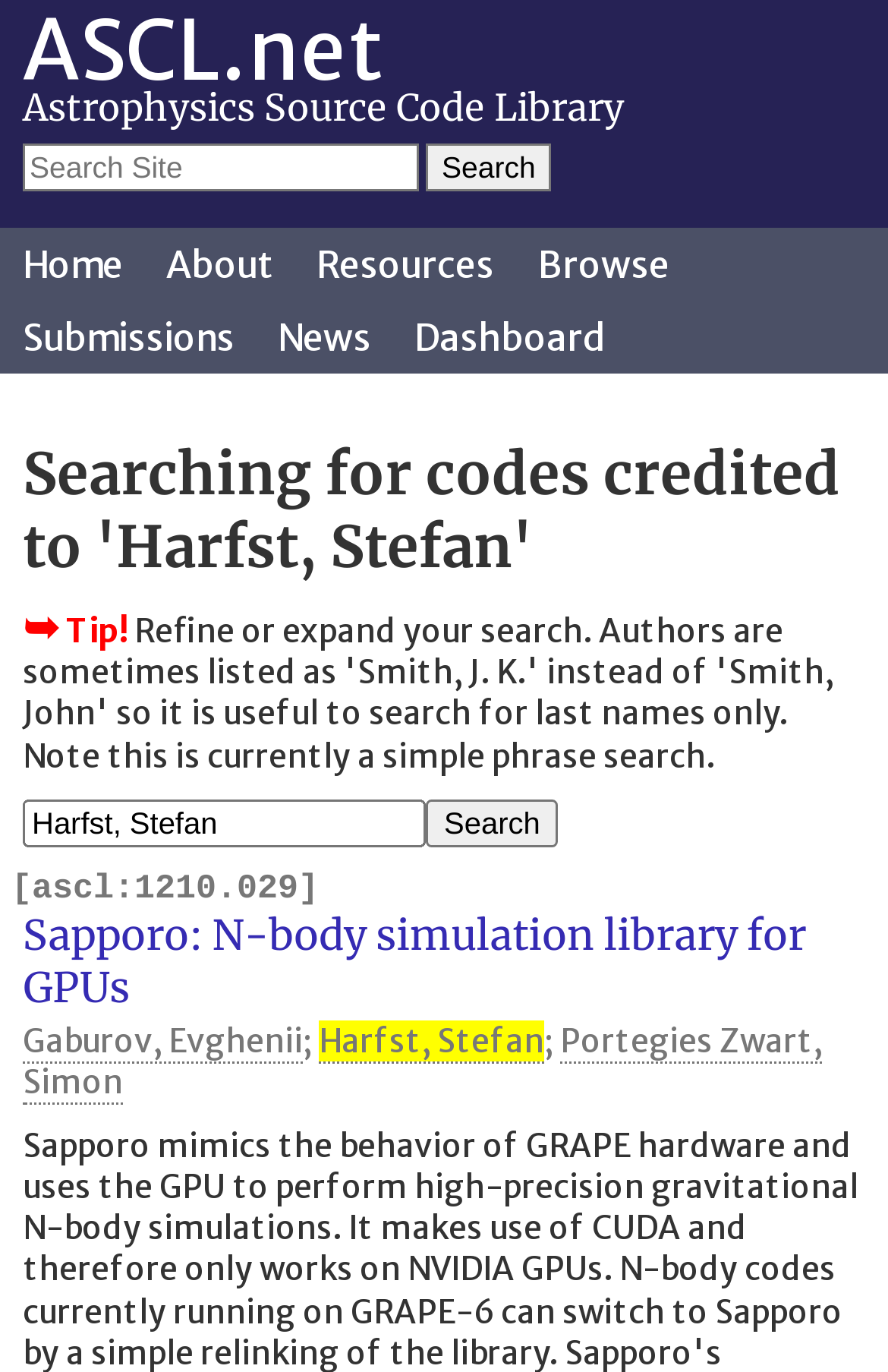Find the bounding box coordinates of the element to click in order to complete this instruction: "Search for a code". The bounding box coordinates must be four float numbers between 0 and 1, denoted as [left, top, right, bottom].

[0.026, 0.105, 0.472, 0.139]